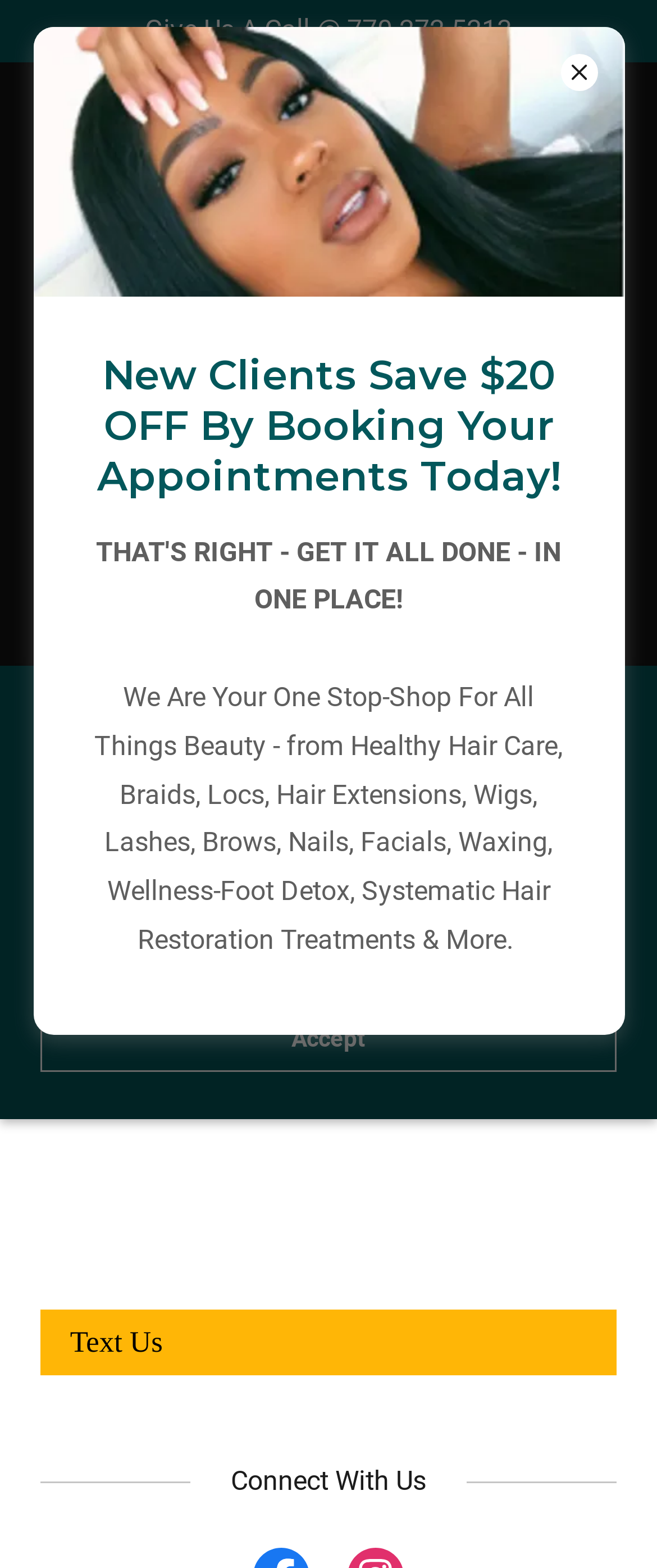What is the purpose of the link 'Book With Us Online 24/7!'?
Respond with a short answer, either a single word or a phrase, based on the image.

To book an appointment online